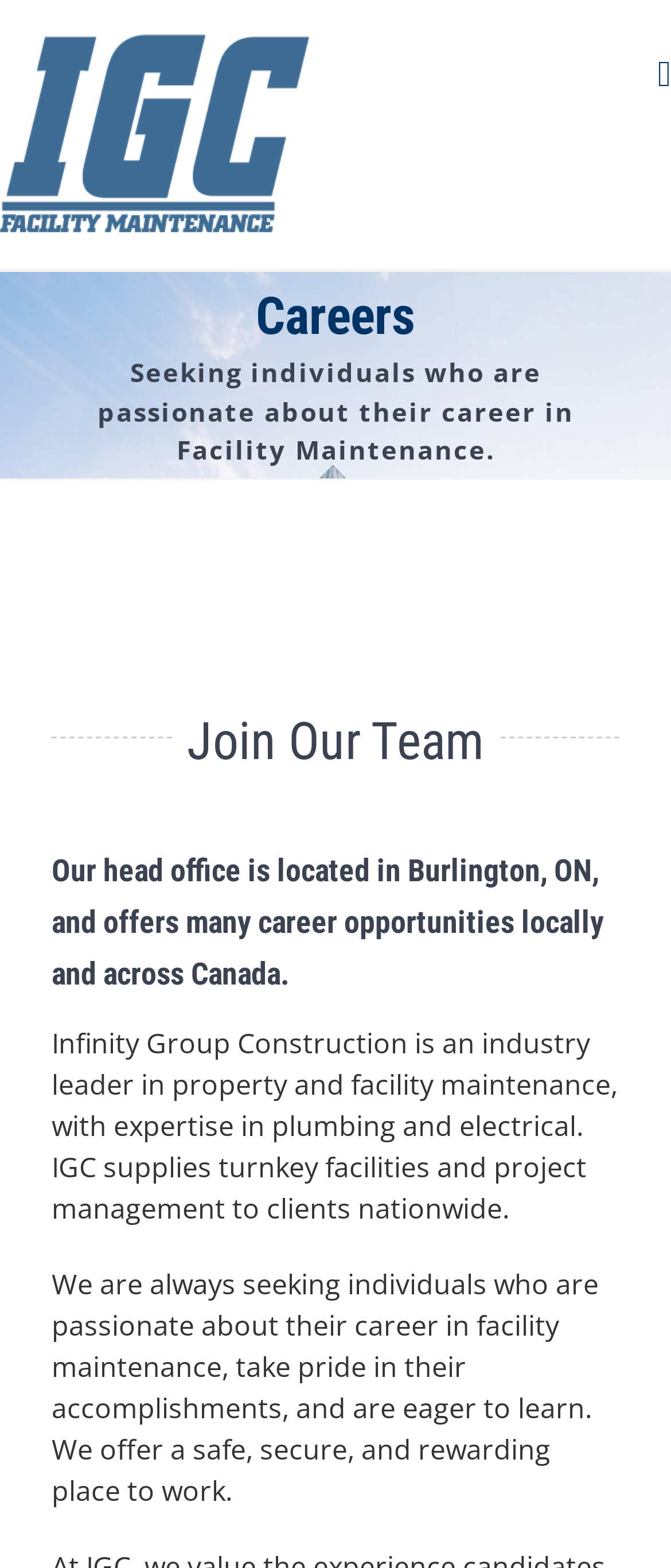Give a one-word or one-phrase response to the question:
What type of industry does Infinity Group Construction operate in?

Property and facility maintenance